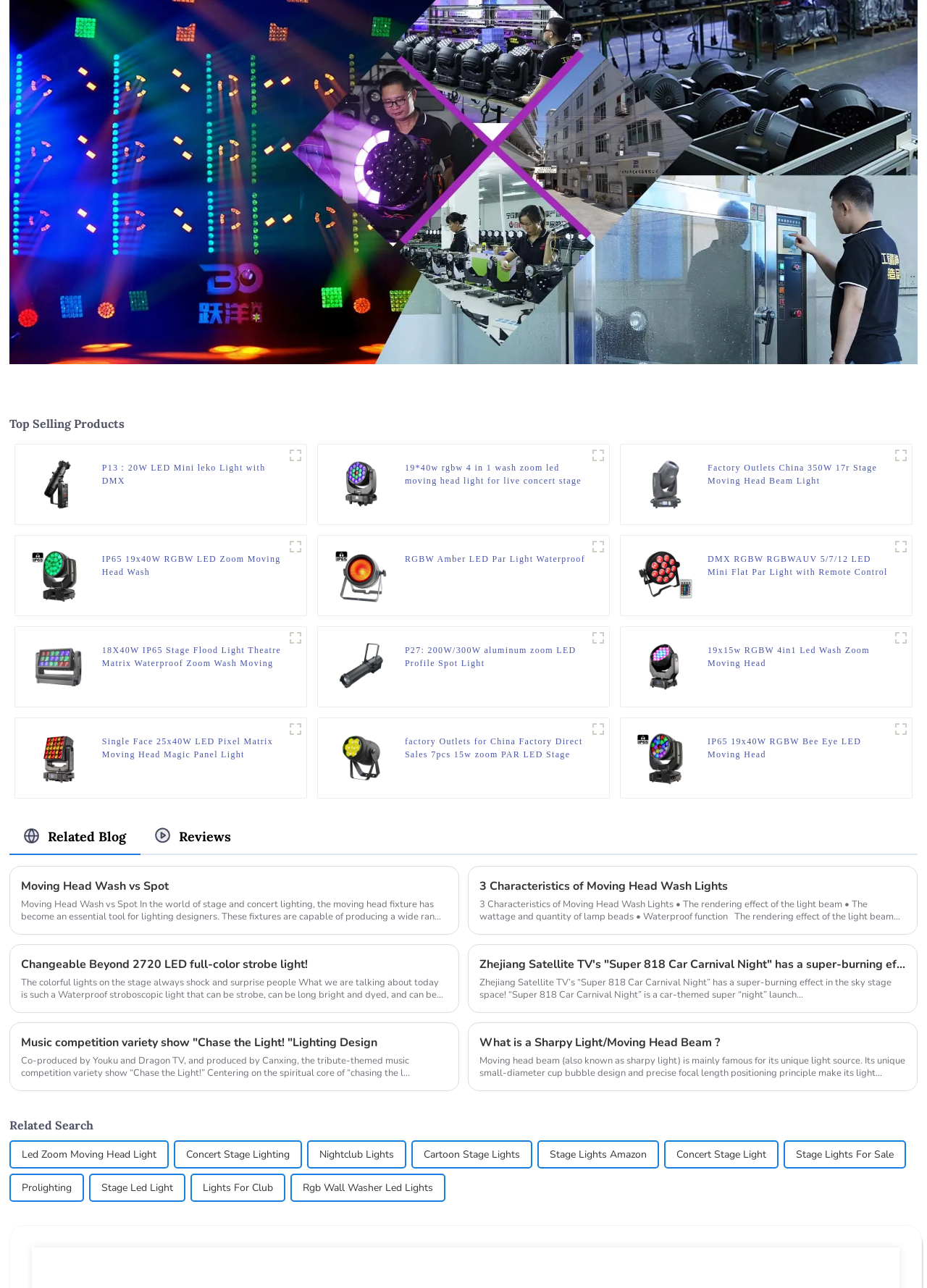Find the bounding box coordinates of the element I should click to carry out the following instruction: "Check the 'Factory Outlets China 350W 17r Stage Moving Head Beam Light' product".

[0.763, 0.358, 0.96, 0.378]